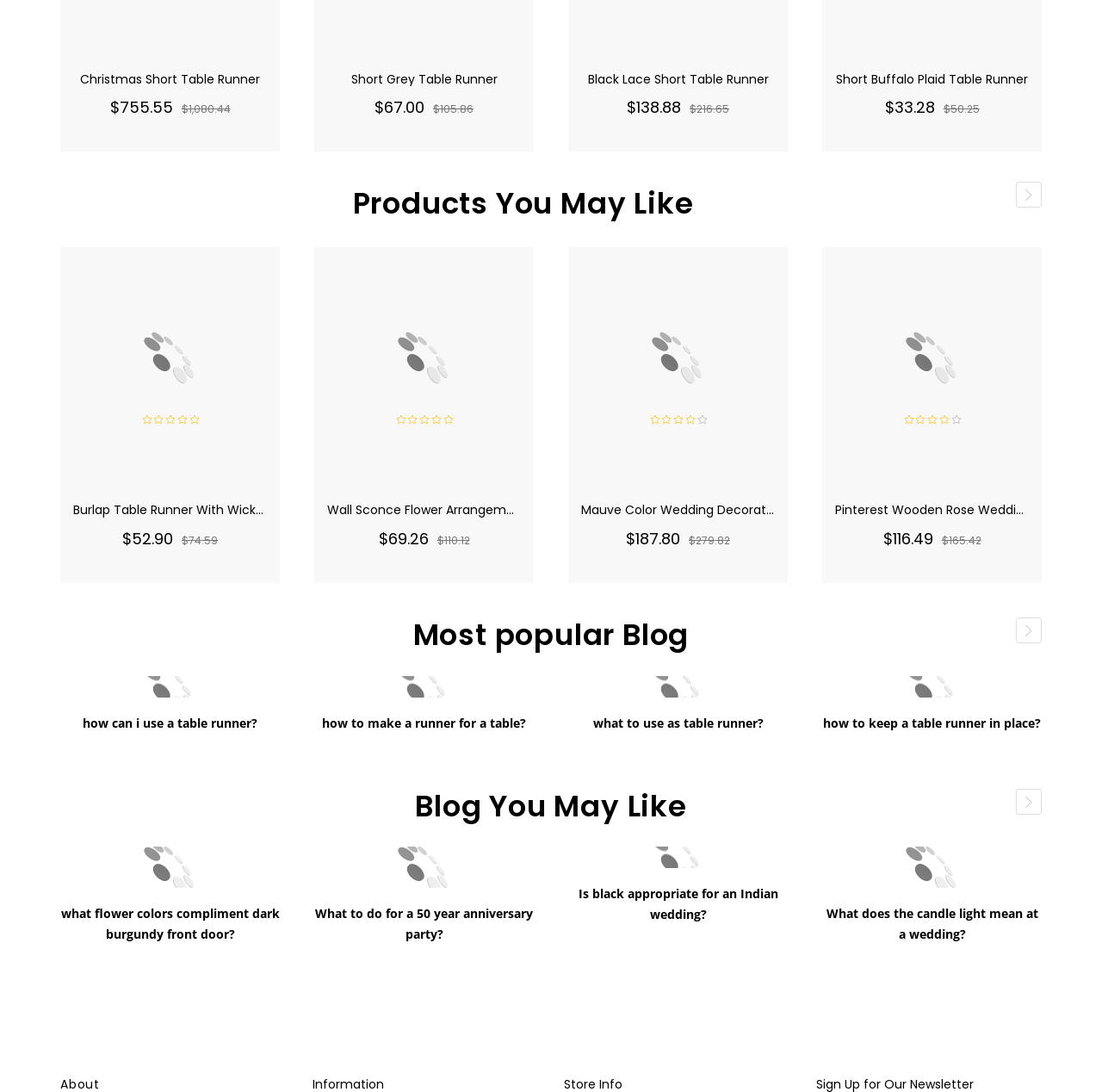Using the format (top-left x, top-left y, bottom-right x, bottom-right y), and given the element description, identify the bounding box coordinates within the screenshot: Wall Sconce Flower Arrangements

[0.297, 0.459, 0.484, 0.475]